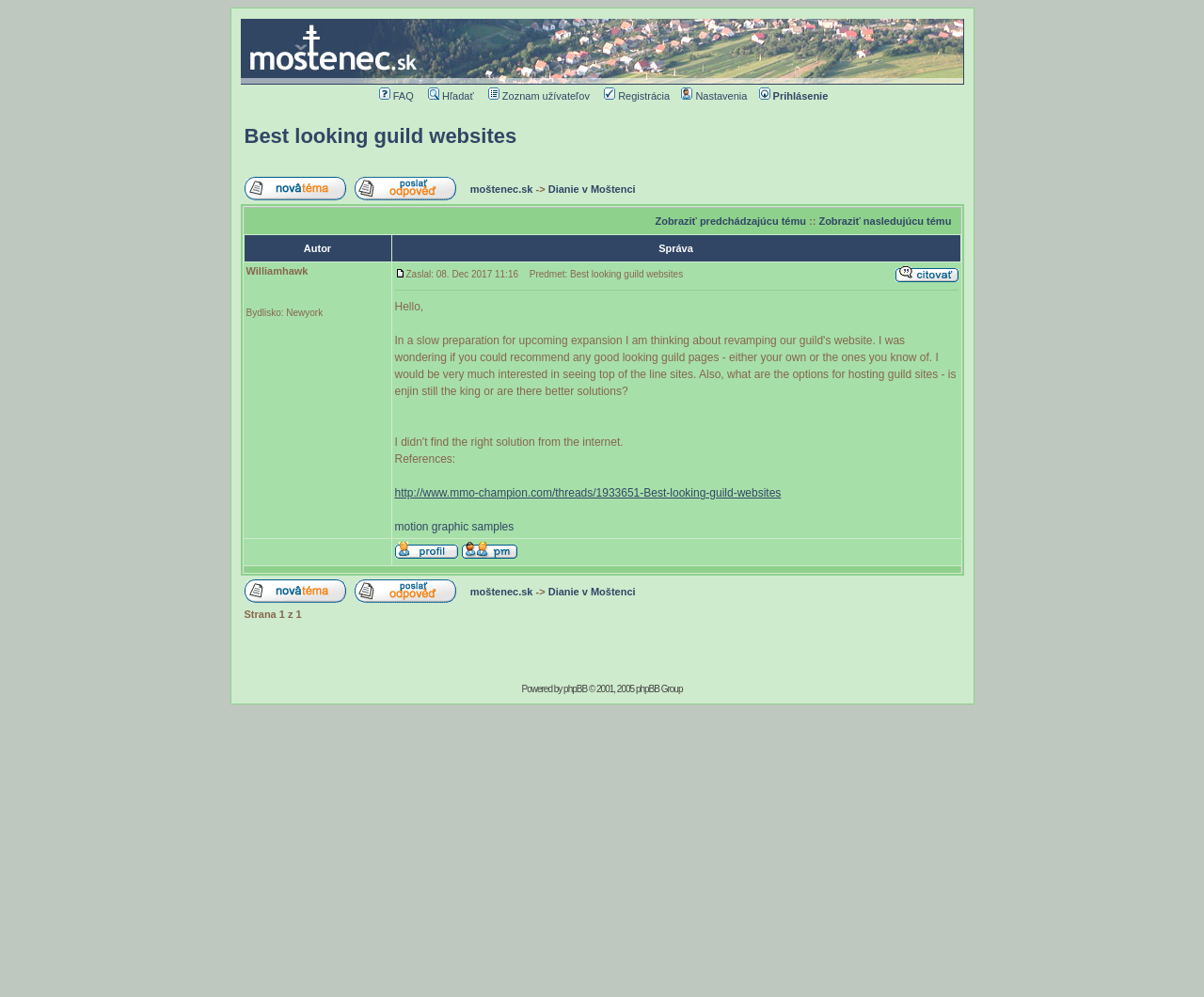What is the topic of the discussion?
Please use the image to provide a one-word or short phrase answer.

Best looking guild websites